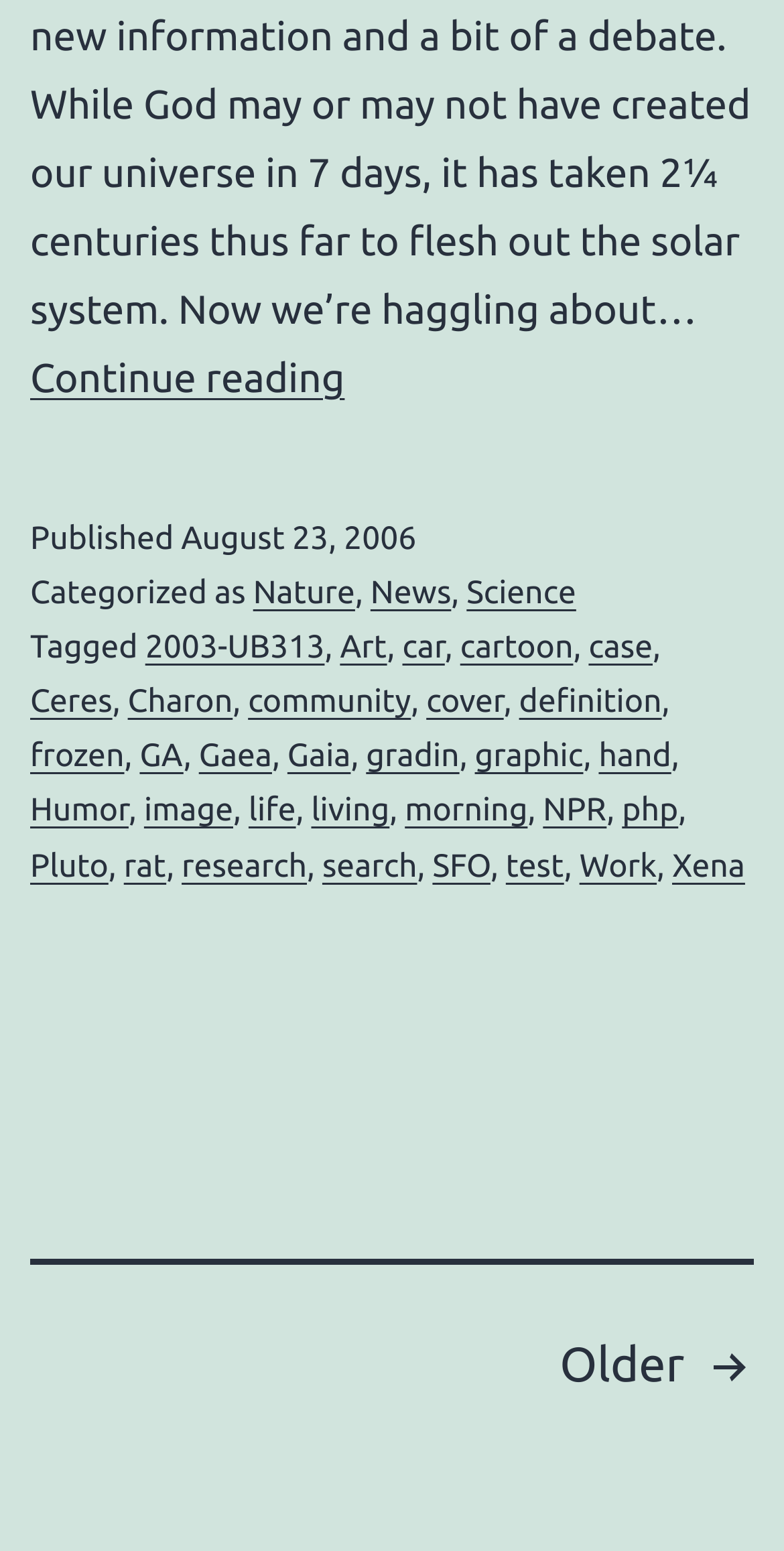Please find the bounding box coordinates for the clickable element needed to perform this instruction: "View older posts".

[0.714, 0.854, 0.962, 0.911]